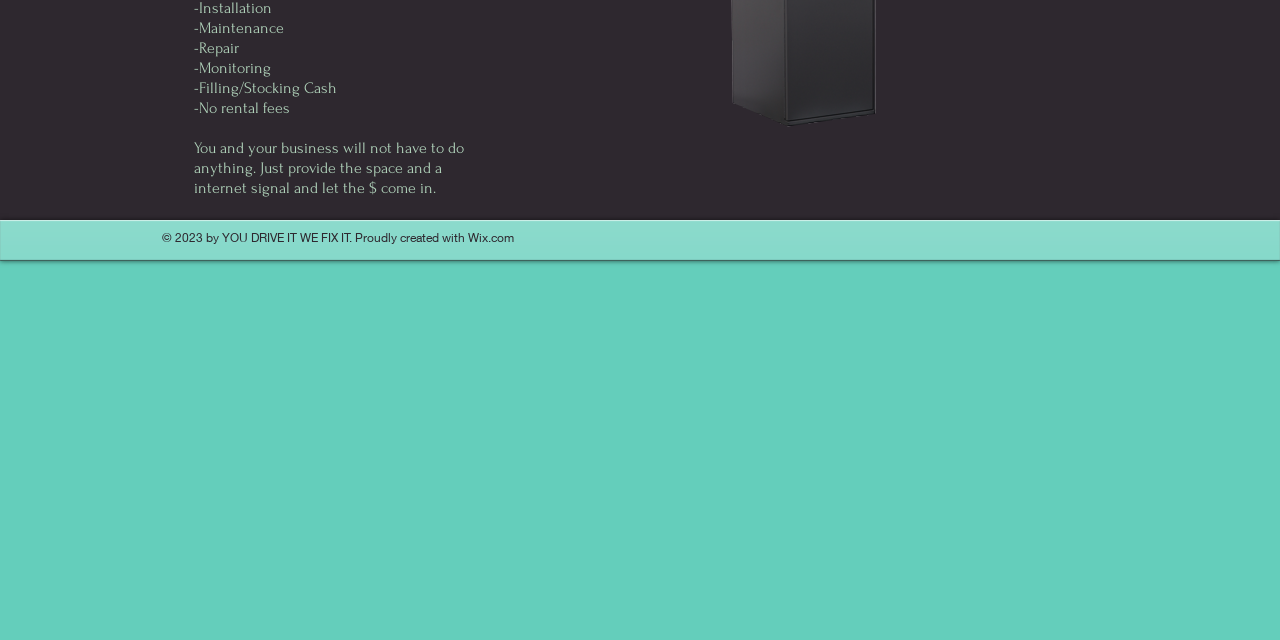Using the format (top-left x, top-left y, bottom-right x, bottom-right y), and given the element description, identify the bounding box coordinates within the screenshot: ix.com

[0.374, 0.359, 0.402, 0.382]